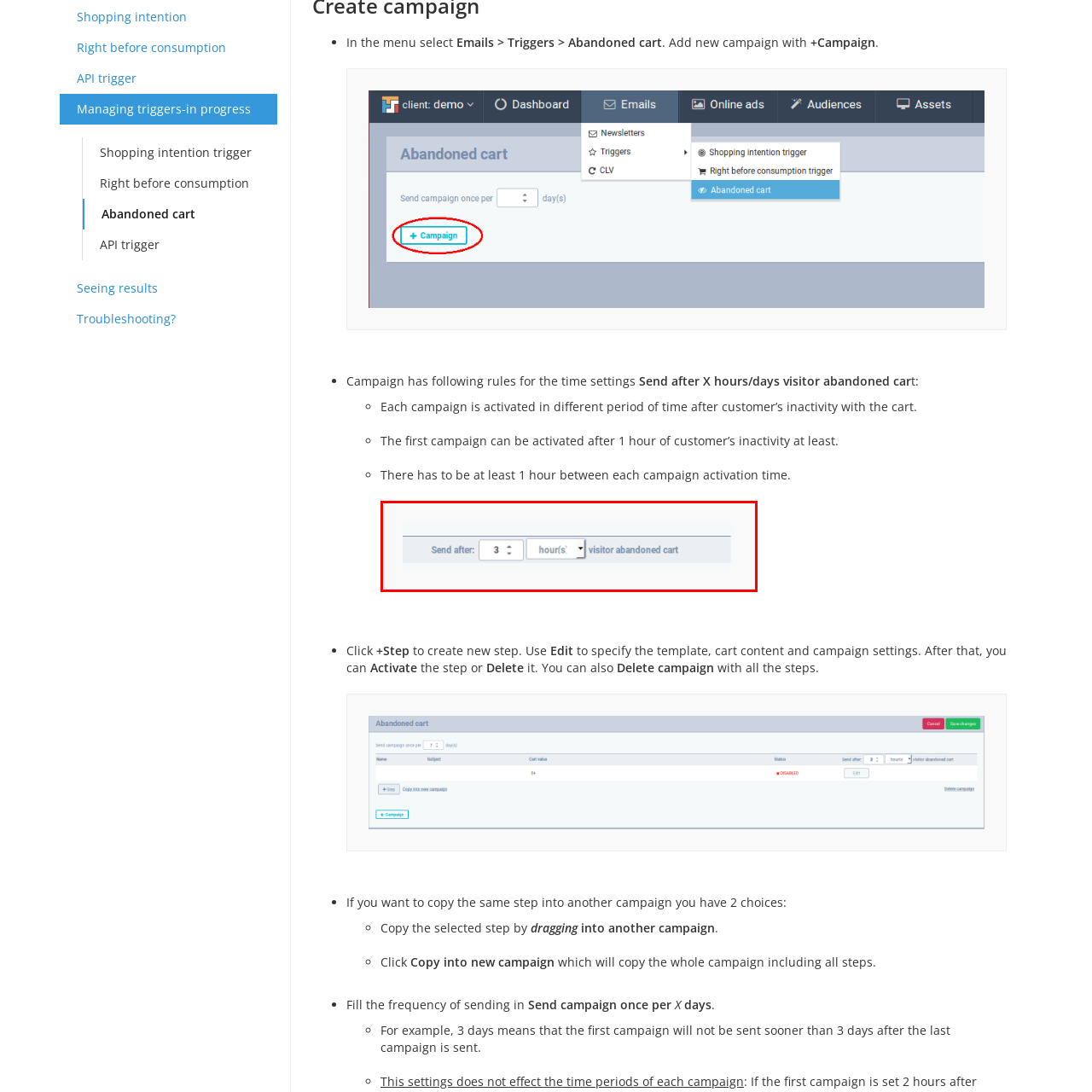What event triggers the campaign?
Refer to the image enclosed in the red bounding box and answer the question thoroughly.

The right side of the input area clarifies the context, stating 'visitor abandoned cart', indicating that the campaign is triggered when a visitor abandons their shopping cart.